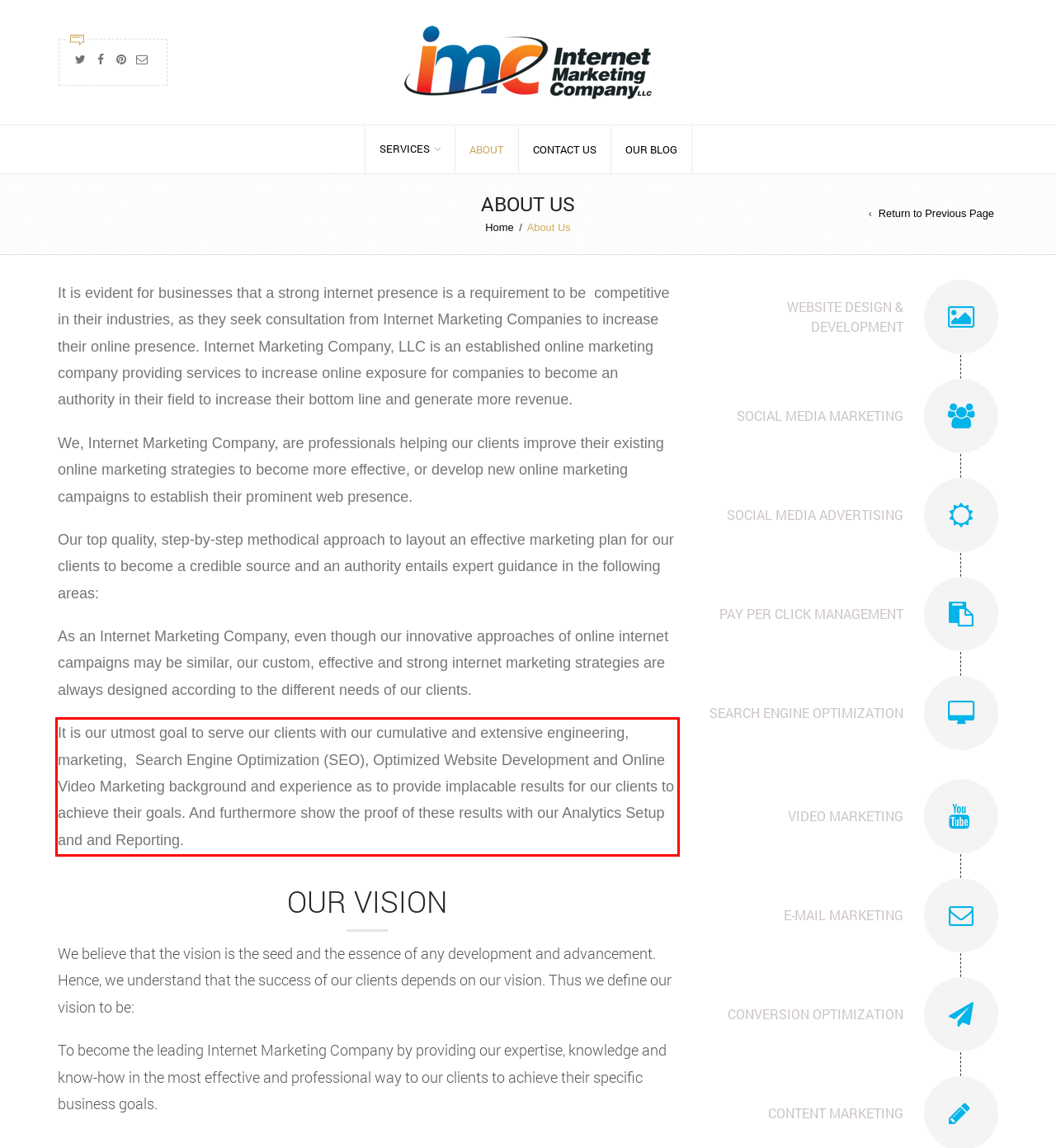Please identify and extract the text content from the UI element encased in a red bounding box on the provided webpage screenshot.

It is our utmost goal to serve our clients with our cumulative and extensive engineering, marketing, Search Engine Optimization (SEO), Optimized Website Development and Online Video Marketing background and experience as to provide implacable results for our clients to achieve their goals. And furthermore show the proof of these results with our Analytics Setup and and Reporting.